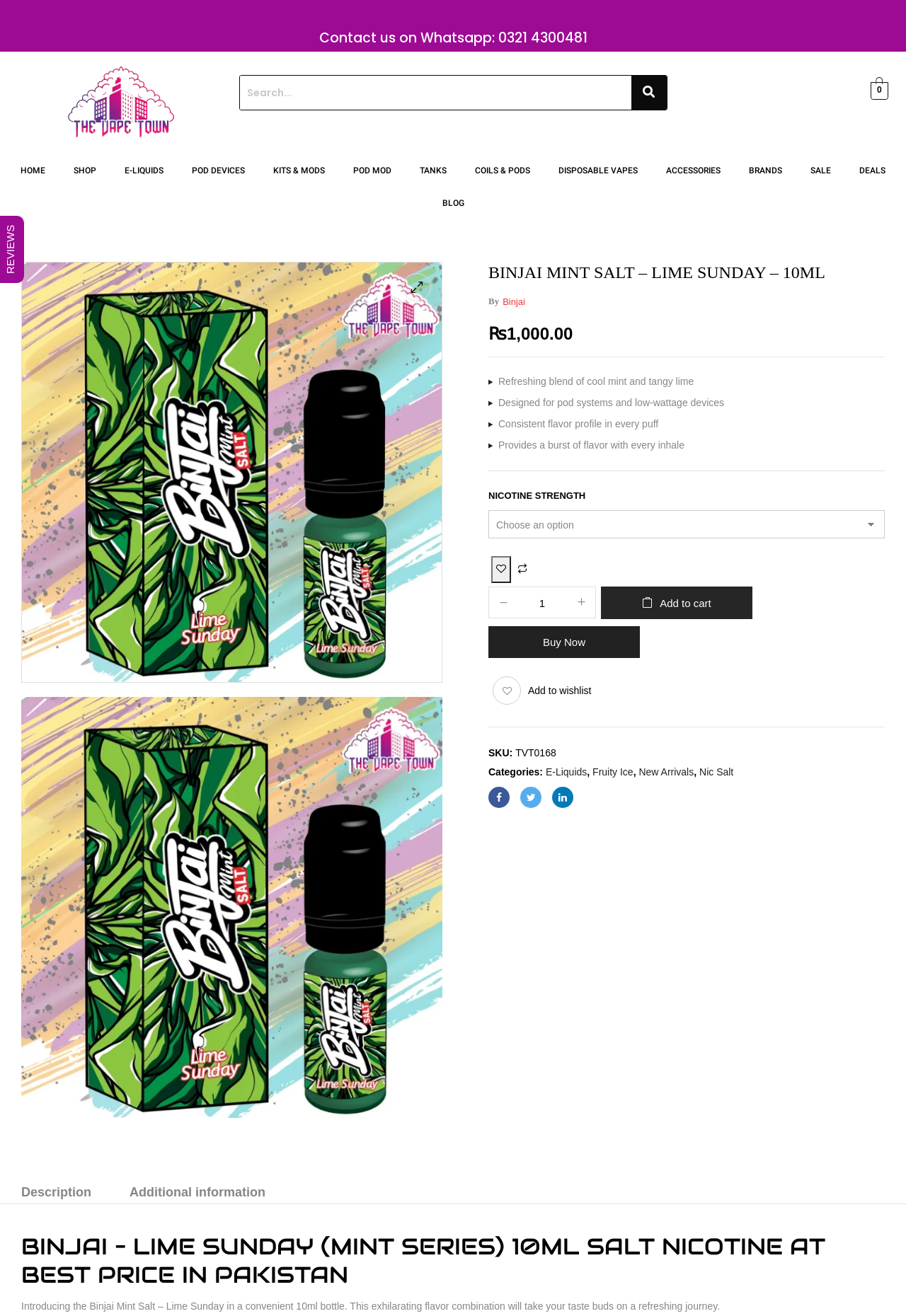Specify the bounding box coordinates of the area to click in order to follow the given instruction: "Add to cart."

[0.663, 0.446, 0.83, 0.471]